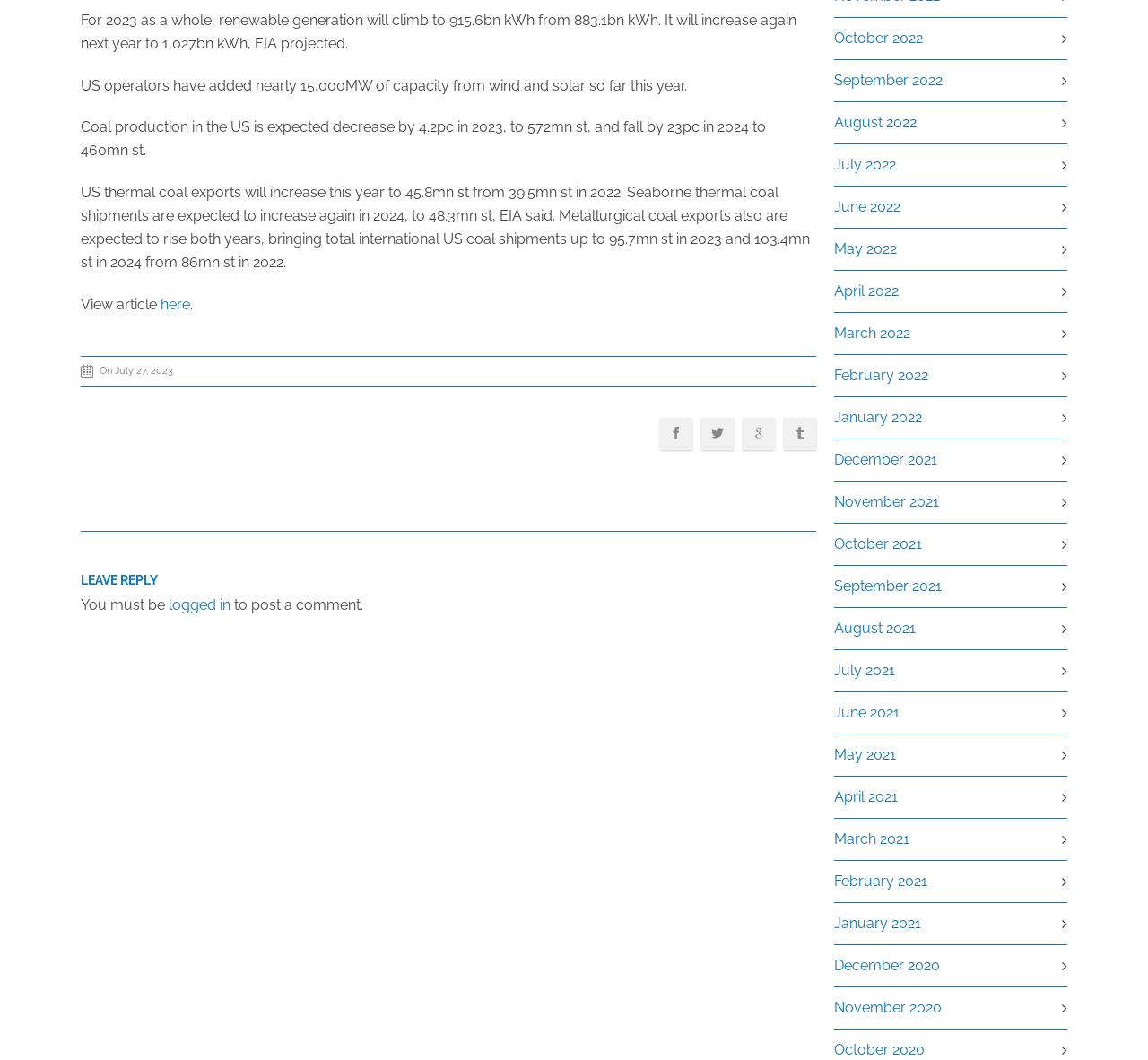Locate the bounding box coordinates of the clickable element to fulfill the following instruction: "View article". Provide the coordinates as four float numbers between 0 and 1 in the format [left, top, right, bottom].

[0.07, 0.279, 0.14, 0.295]